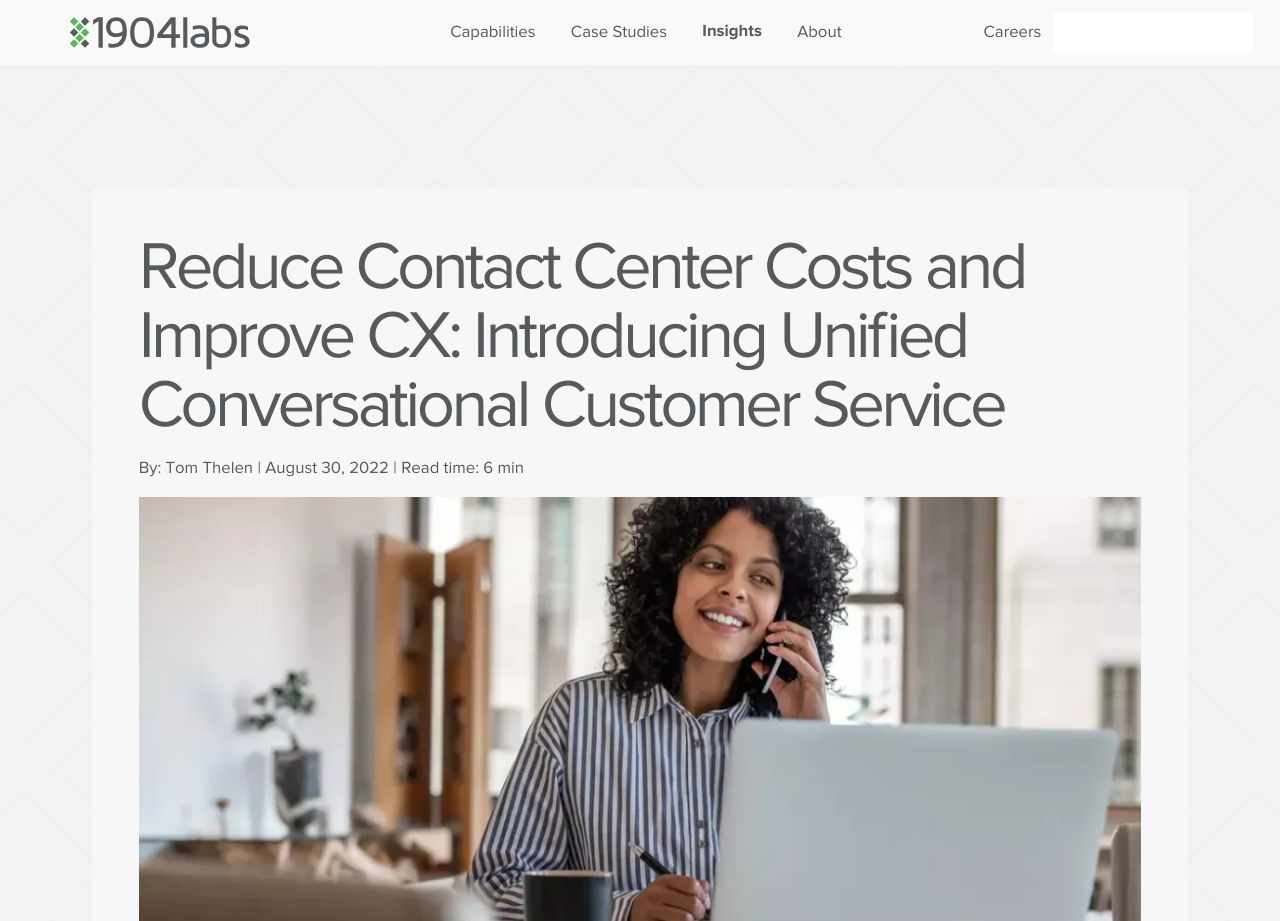Describe every aspect of the webpage comprehensively.

The webpage appears to be a blog post or article from 1904labs, a company that provides solutions for contact center costs and customer experience. At the top left corner, there is a logo of 1904labs, which is also a link to the company's homepage. 

Below the logo, there is a navigation menu with five links: Capabilities, Case Studies, Insights, About, and Careers, which are evenly spaced and aligned horizontally across the top of the page.

The main content of the page is a blog post titled "Reduce Contact Center Costs and Improve CX: Introducing Unified Conversational Customer Service", which is a heading that spans almost the entire width of the page. The author of the post is Tom Thelen, and it was published on August 30, 2022. The post has a read time of a few minutes.

At the bottom right corner, there is a call-to-action link "LET'S TALK" that encourages visitors to engage with the company.